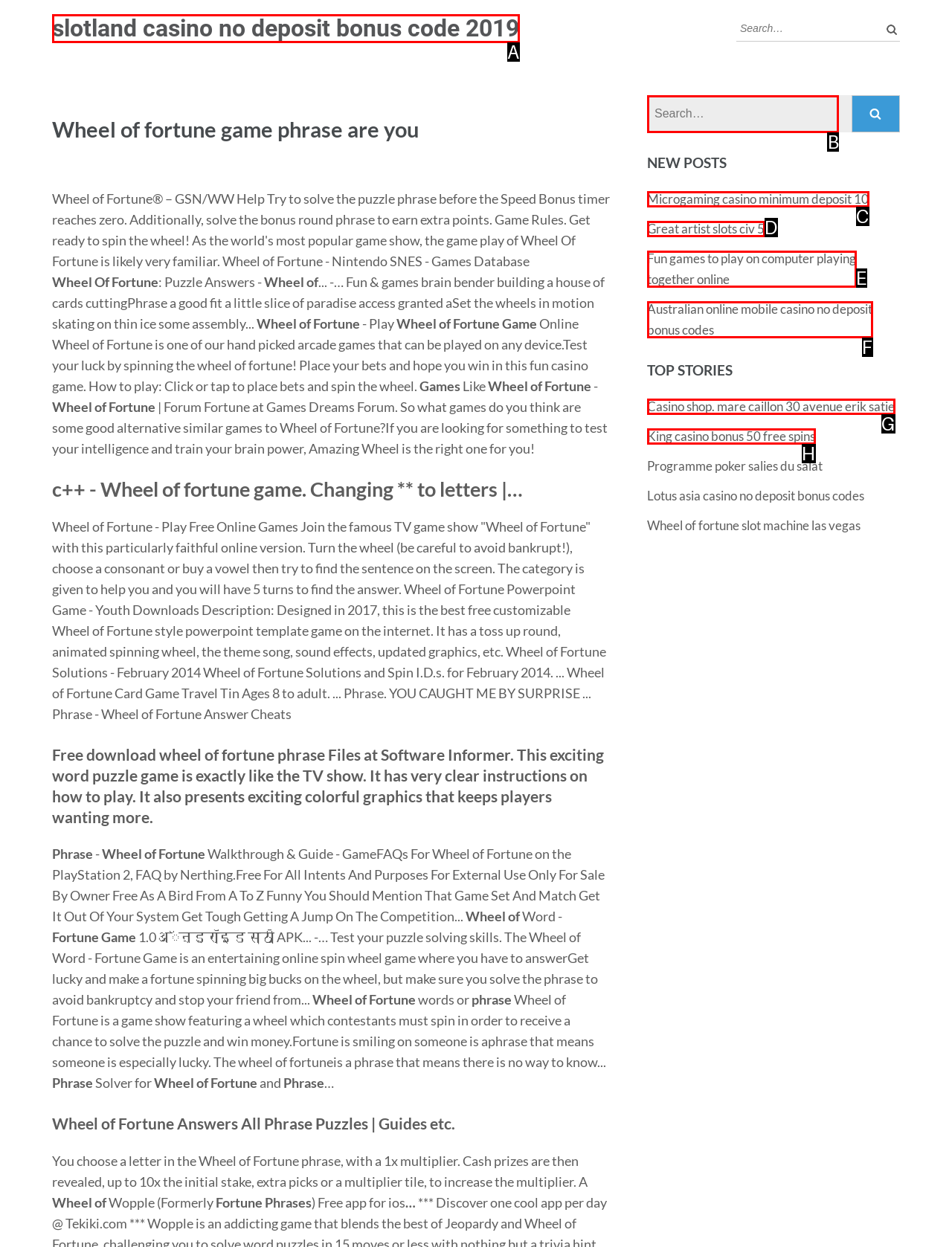Determine which option matches the element description: parent_node: Search: name="s" placeholder="Search…"
Reply with the letter of the appropriate option from the options provided.

B